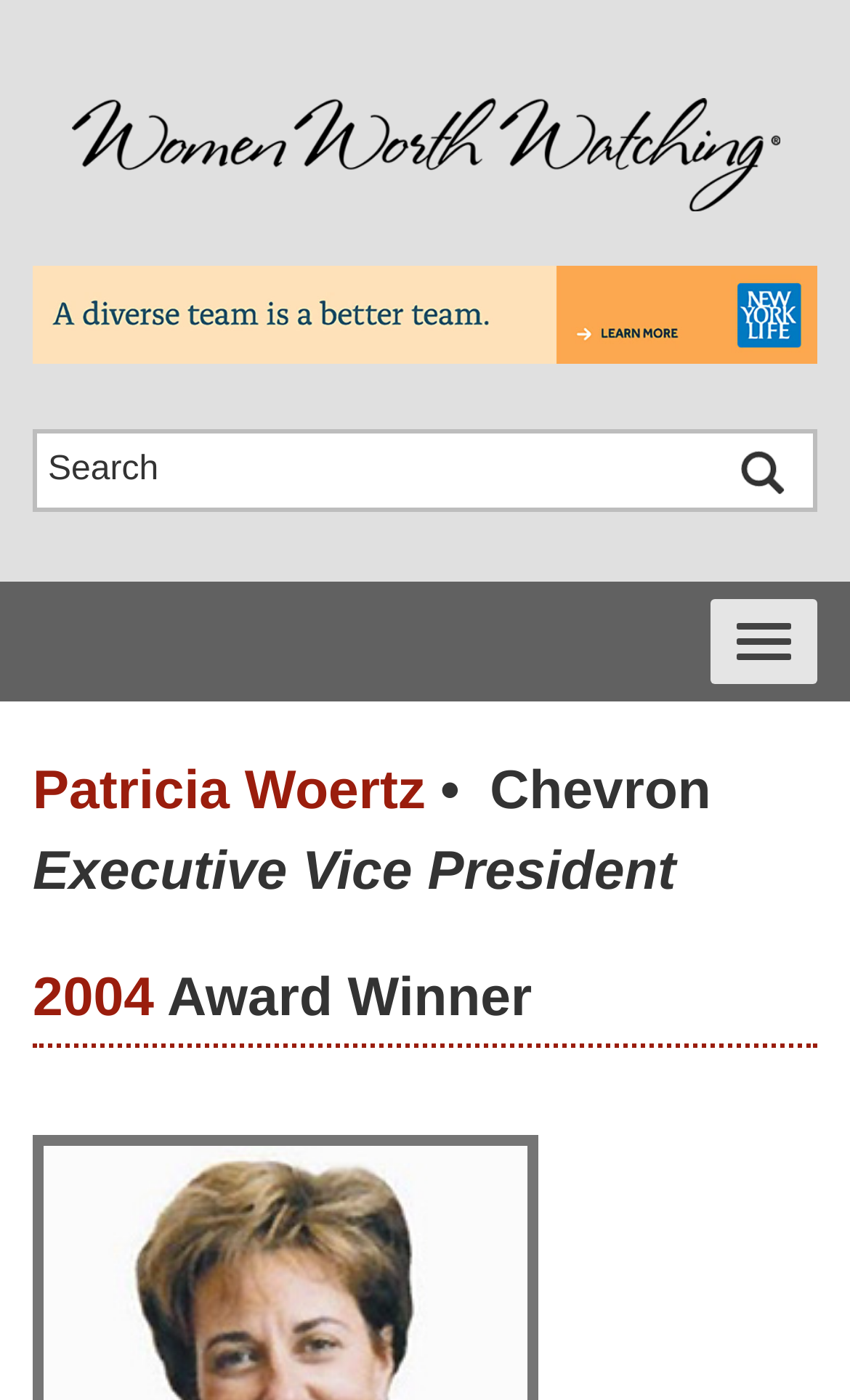Please find and generate the text of the main header of the webpage.

Patricia Woertz •  Chevron